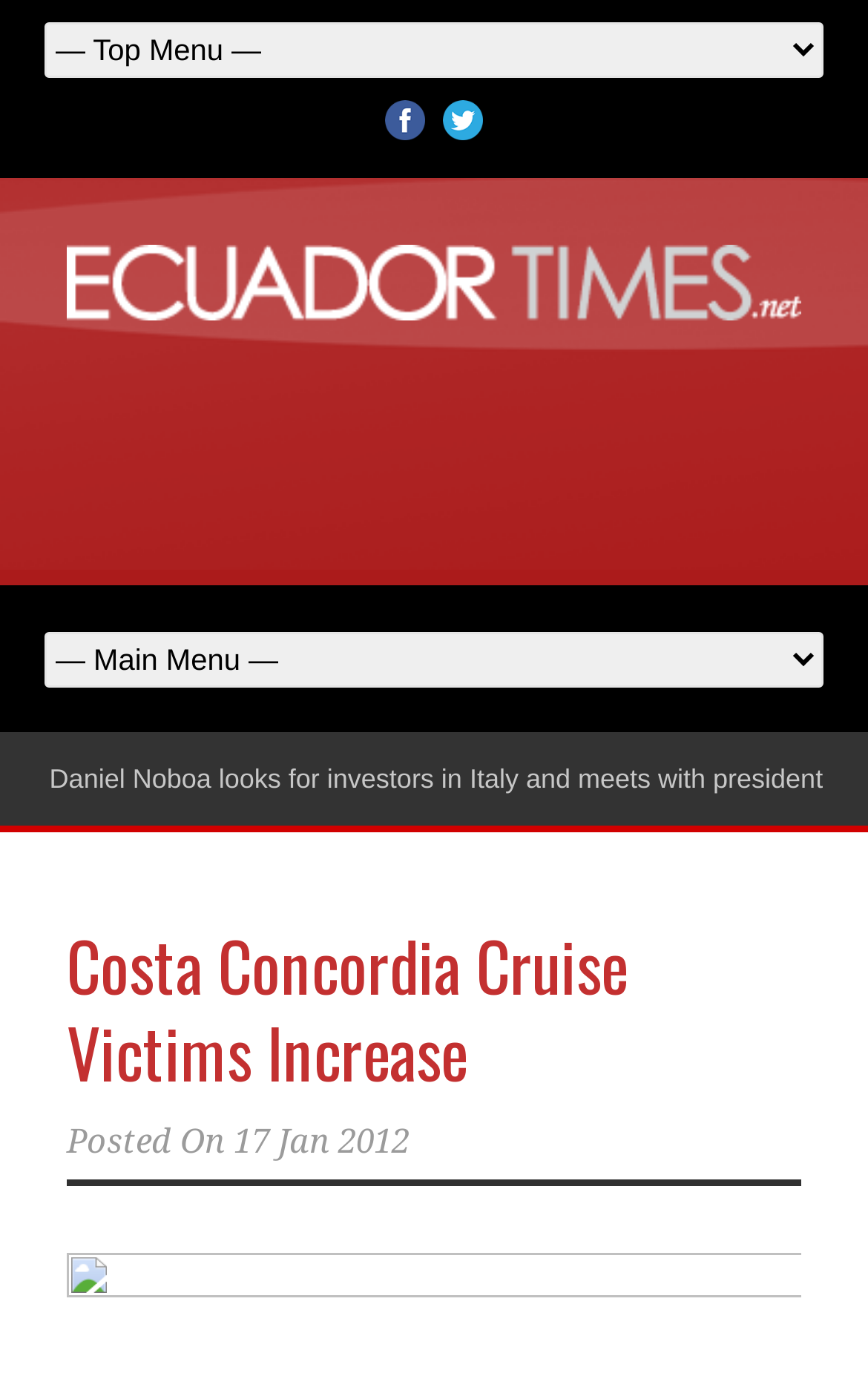How many social media links are present on the webpage?
Using the information presented in the image, please offer a detailed response to the question.

I counted the number of social media links by looking at the links with images of 'facebook' and 'twitter'.